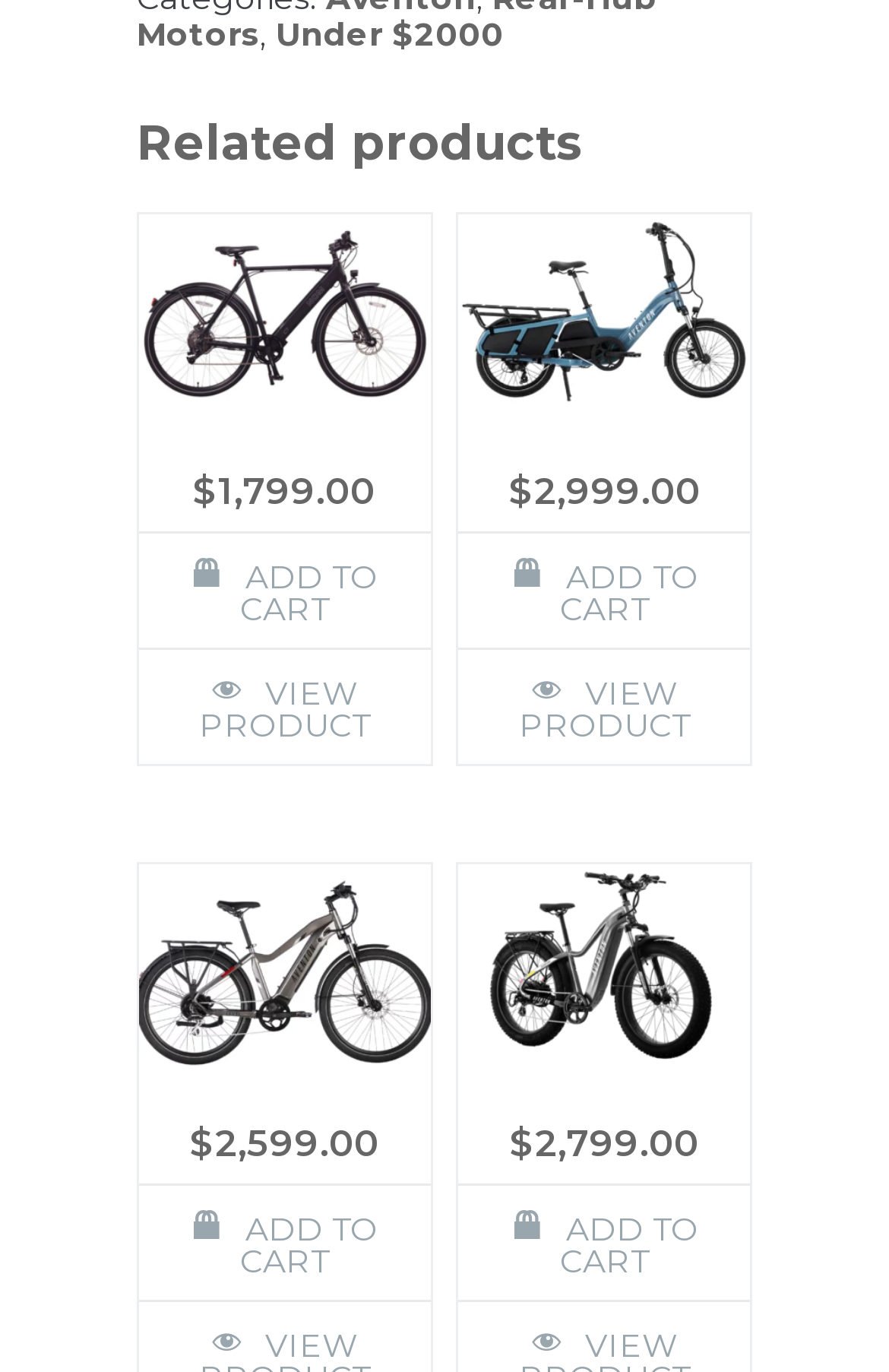Please specify the bounding box coordinates of the element that should be clicked to execute the given instruction: 'View product details of NCM C7'. Ensure the coordinates are four float numbers between 0 and 1, expressed as [left, top, right, bottom].

[0.156, 0.388, 0.484, 0.473]